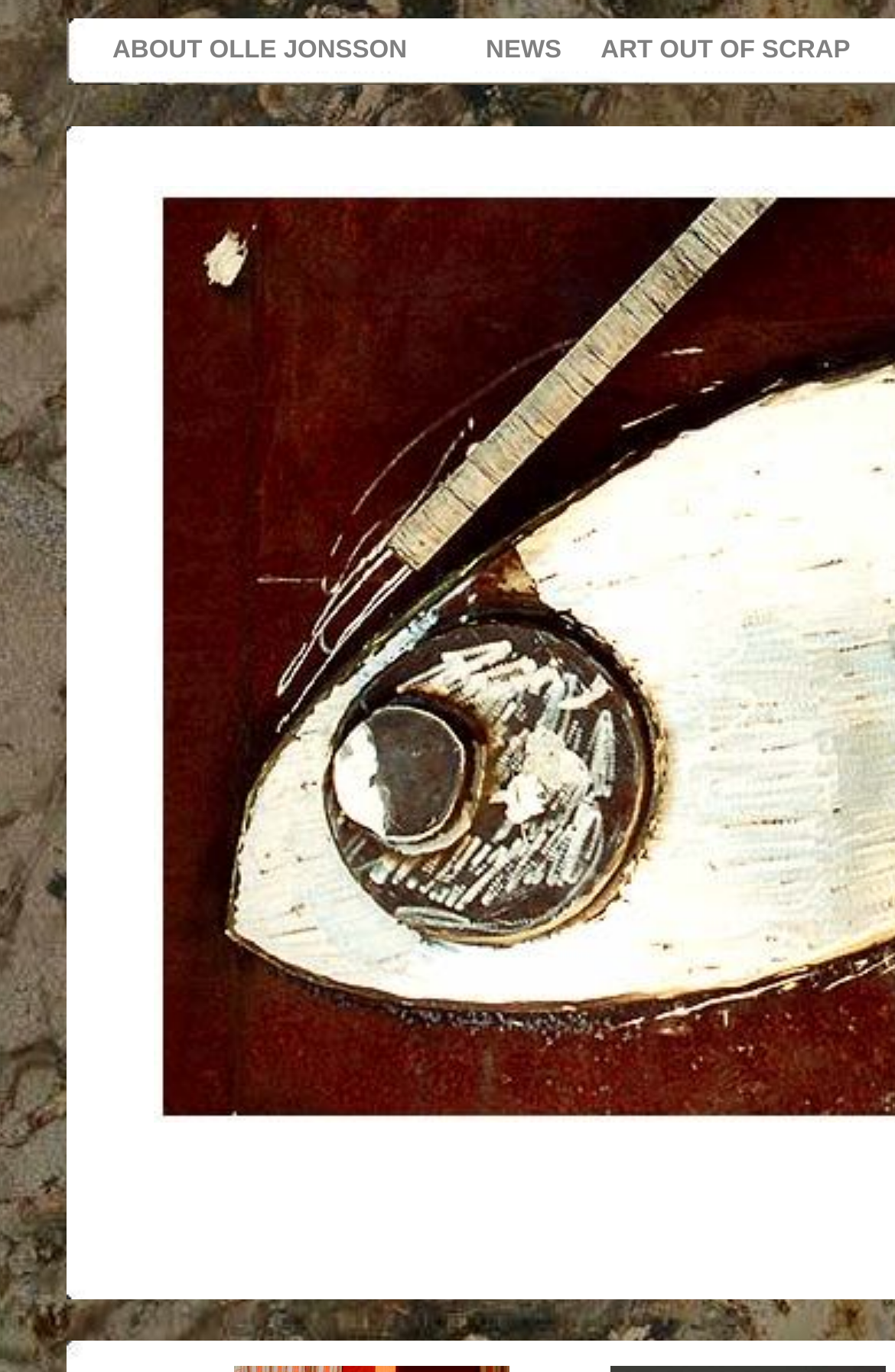Bounding box coordinates should be provided in the format (top-left x, top-left y, bottom-right x, bottom-right y) with all values between 0 and 1. Identify the bounding box for this UI element: ABOUT OLLE JONSSON

[0.1, 0.013, 0.455, 0.062]